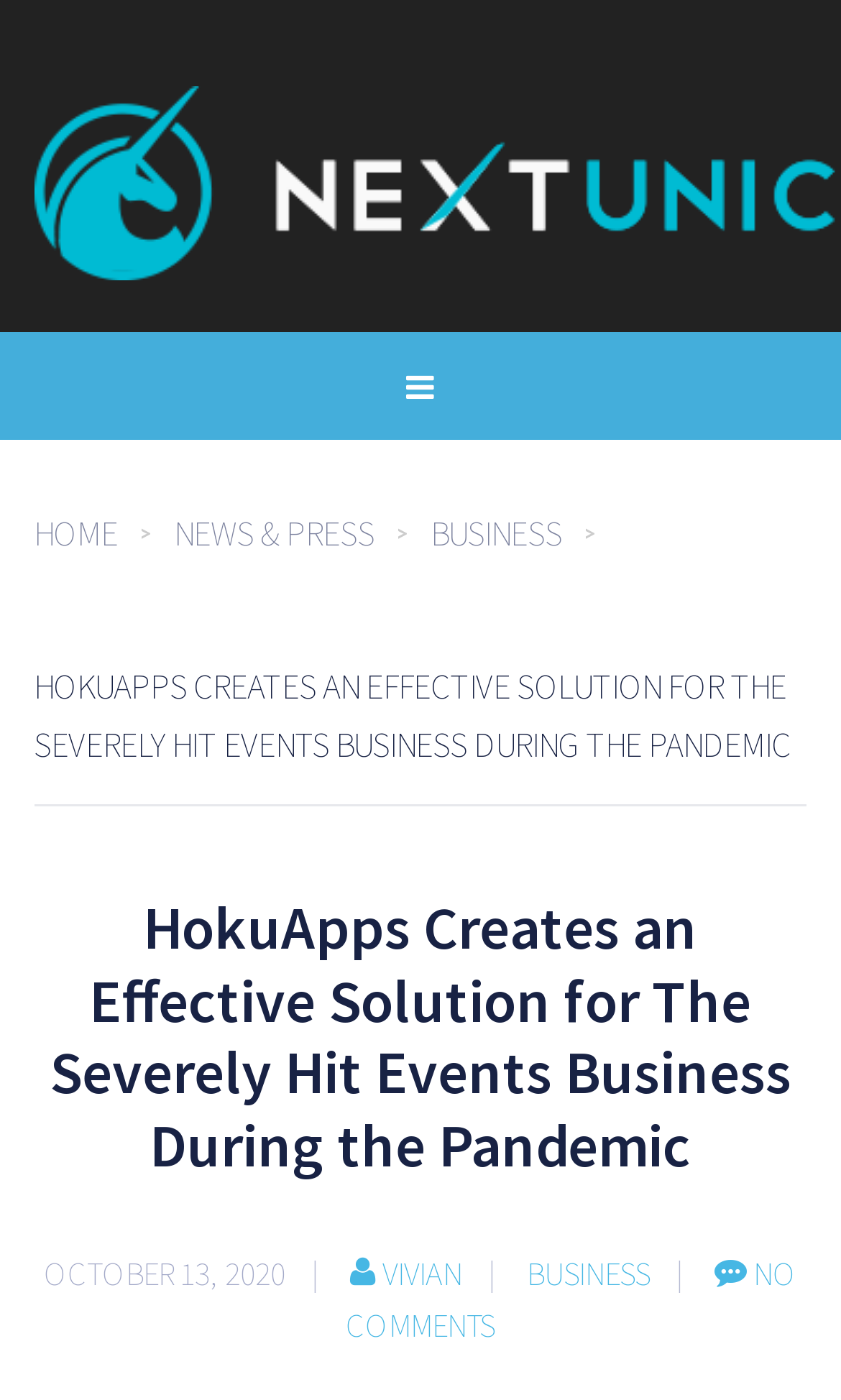Given the description: "No Comments", determine the bounding box coordinates of the UI element. The coordinates should be formatted as four float numbers between 0 and 1, [left, top, right, bottom].

[0.411, 0.894, 0.947, 0.961]